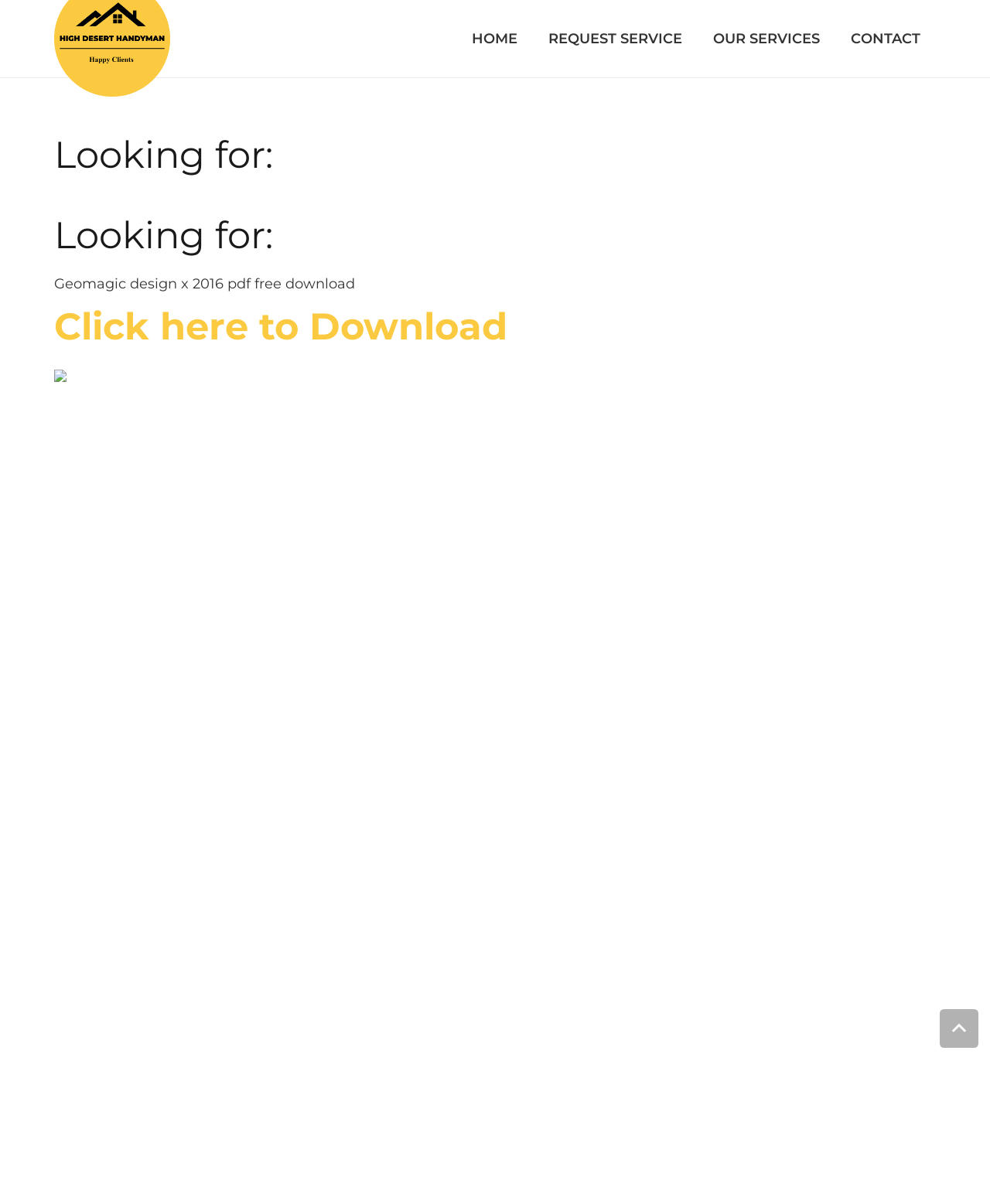Answer the question briefly using a single word or phrase: 
What is the purpose of the 'Click here to Download' link?

To download Geomagic design x 2016 pdf